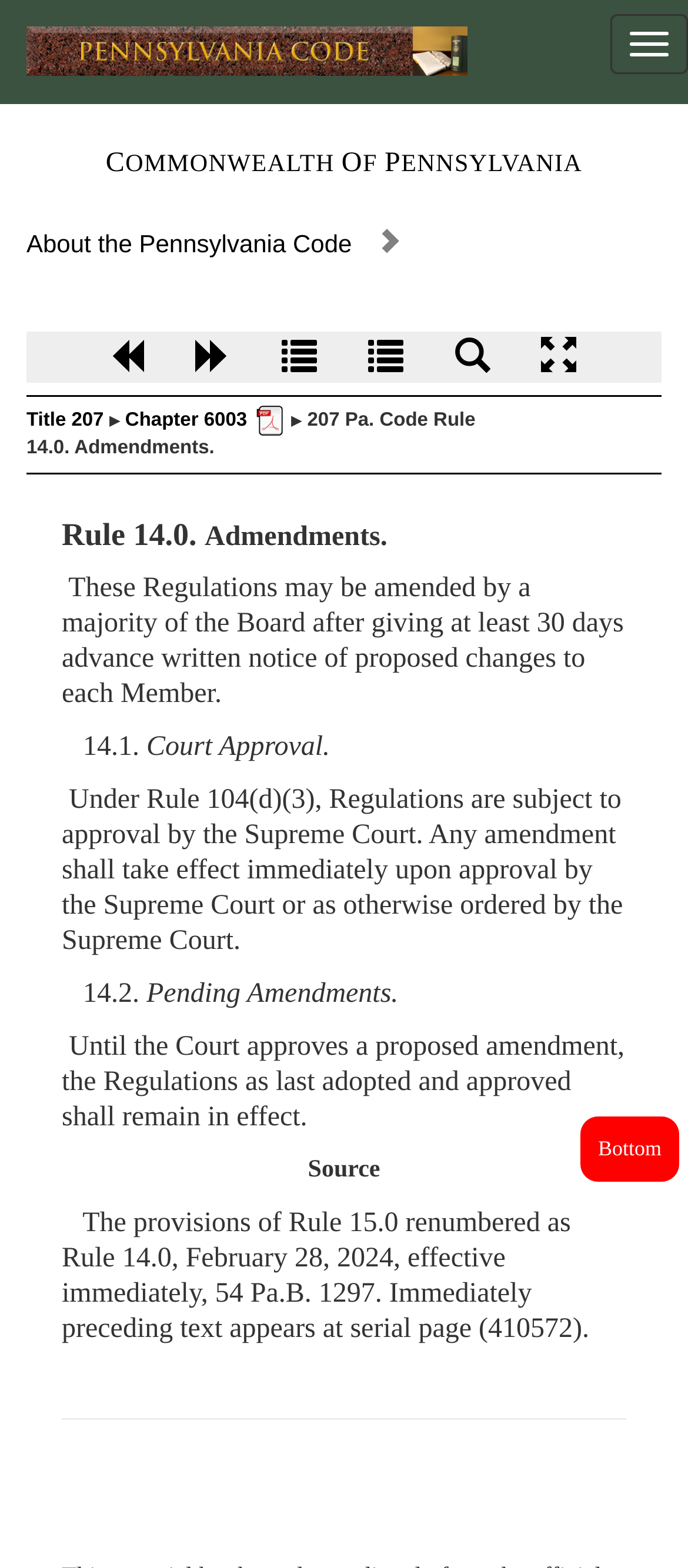Identify the bounding box for the UI element described as: "Chapter 6003 Contents". The coordinates should be four float numbers between 0 and 1, i.e., [left, top, right, bottom].

[0.388, 0.208, 0.504, 0.251]